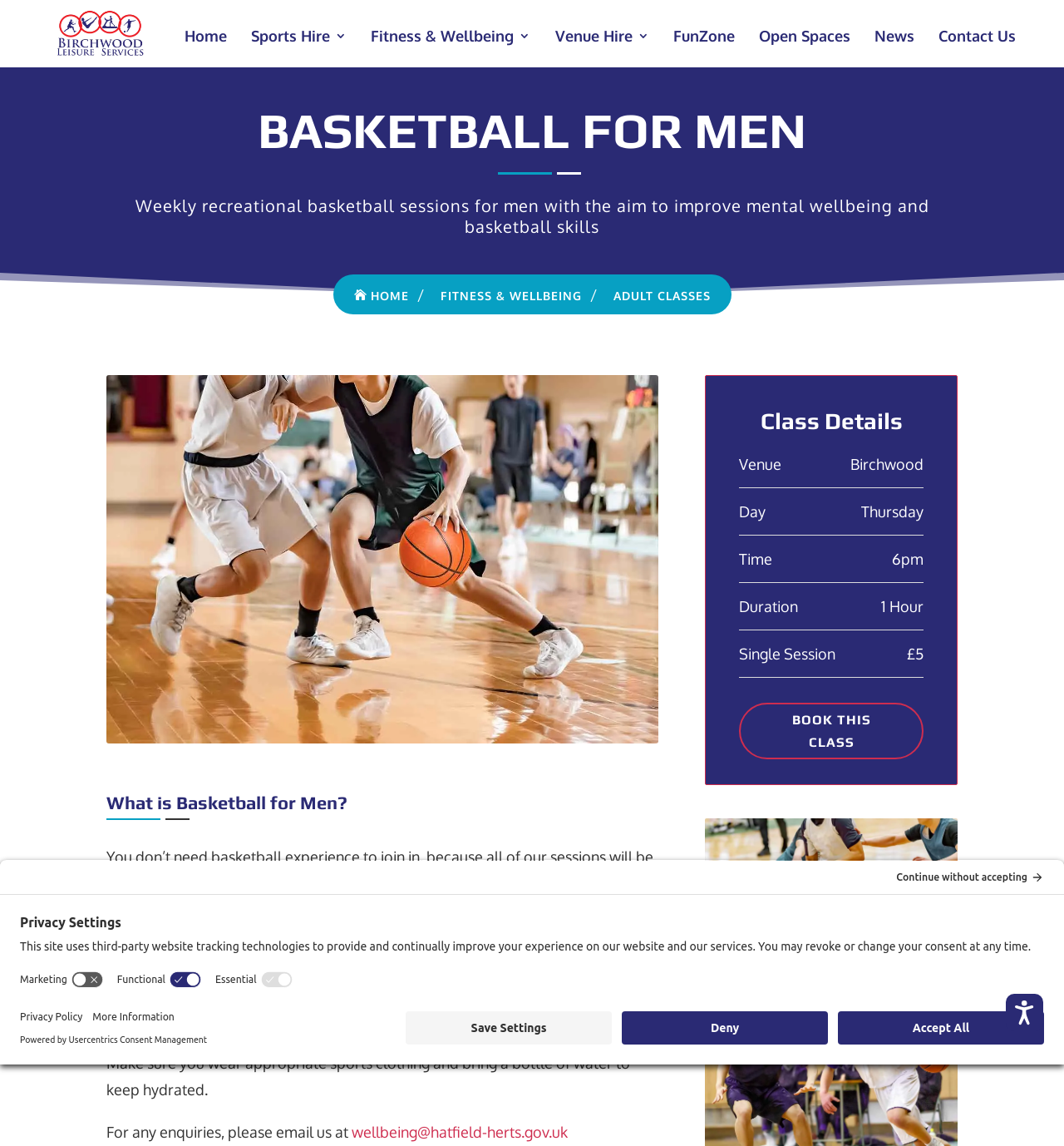Please extract the primary headline from the webpage.

BASKETBALL FOR MEN